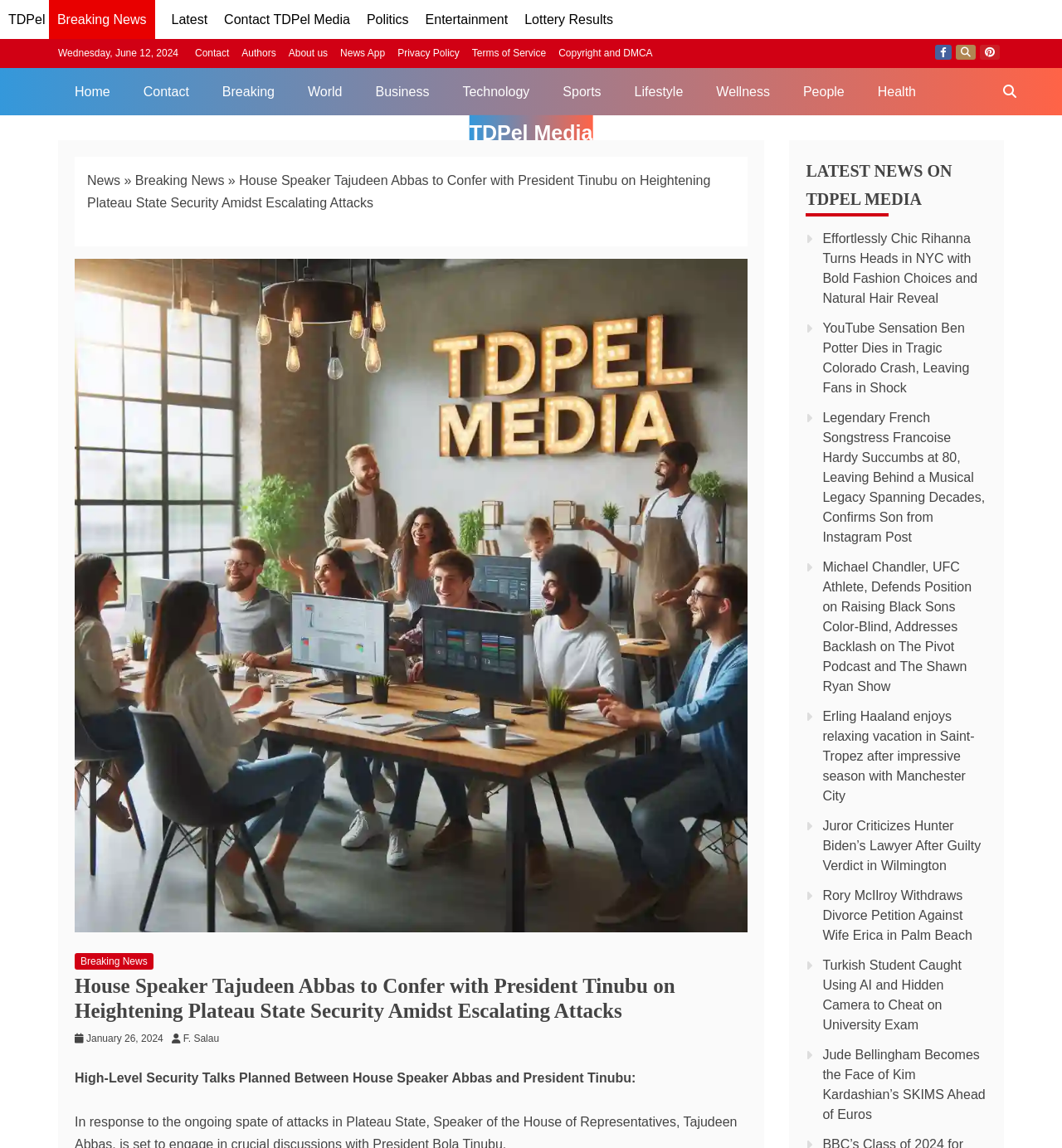Please identify the bounding box coordinates of where to click in order to follow the instruction: "Search for something on TDPel Media".

[0.933, 0.059, 0.969, 0.1]